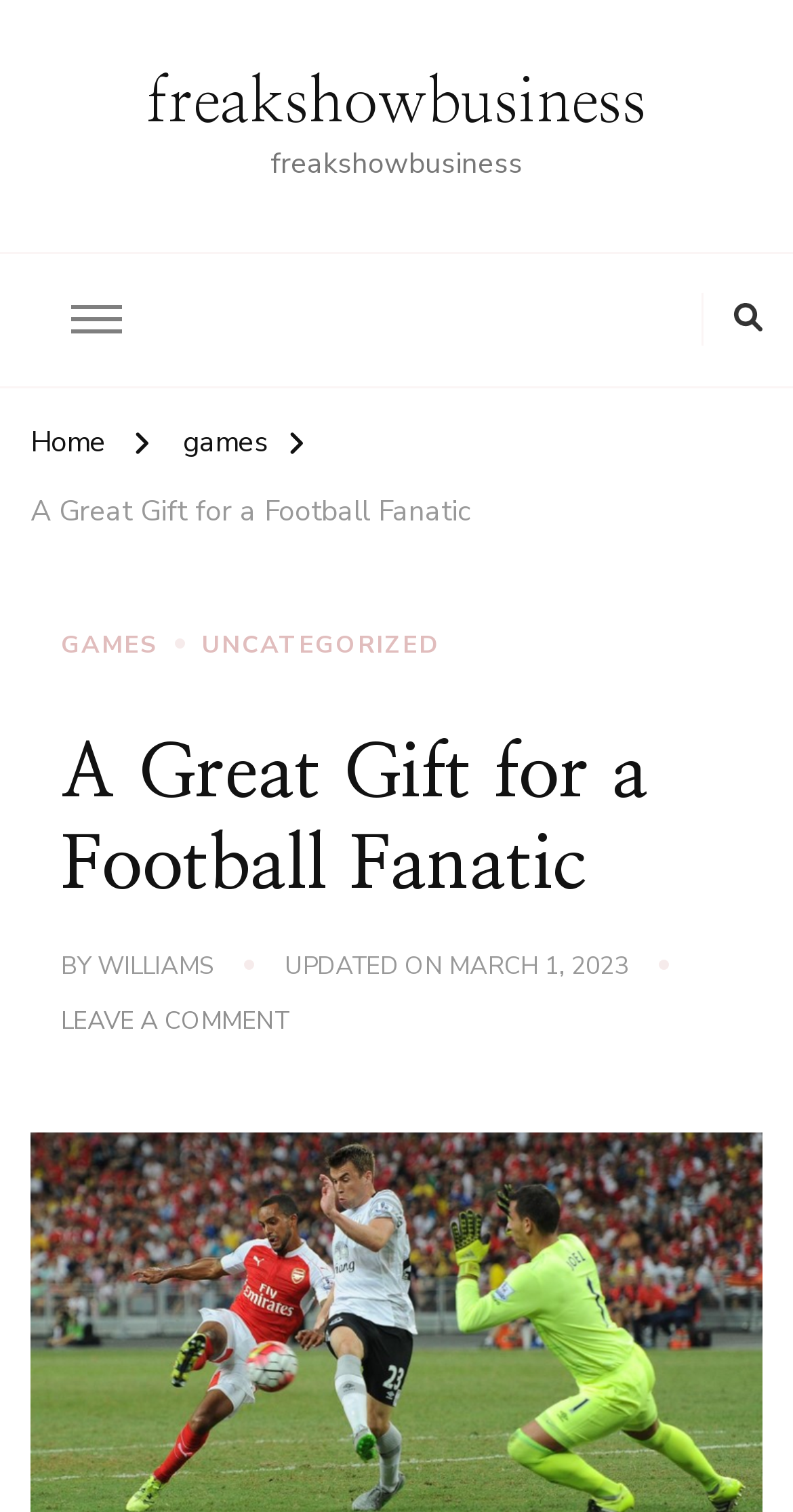Identify the bounding box coordinates of the clickable region necessary to fulfill the following instruction: "read the article A Great Gift for a Football Fanatic". The bounding box coordinates should be four float numbers between 0 and 1, i.e., [left, top, right, bottom].

[0.038, 0.323, 0.595, 0.362]